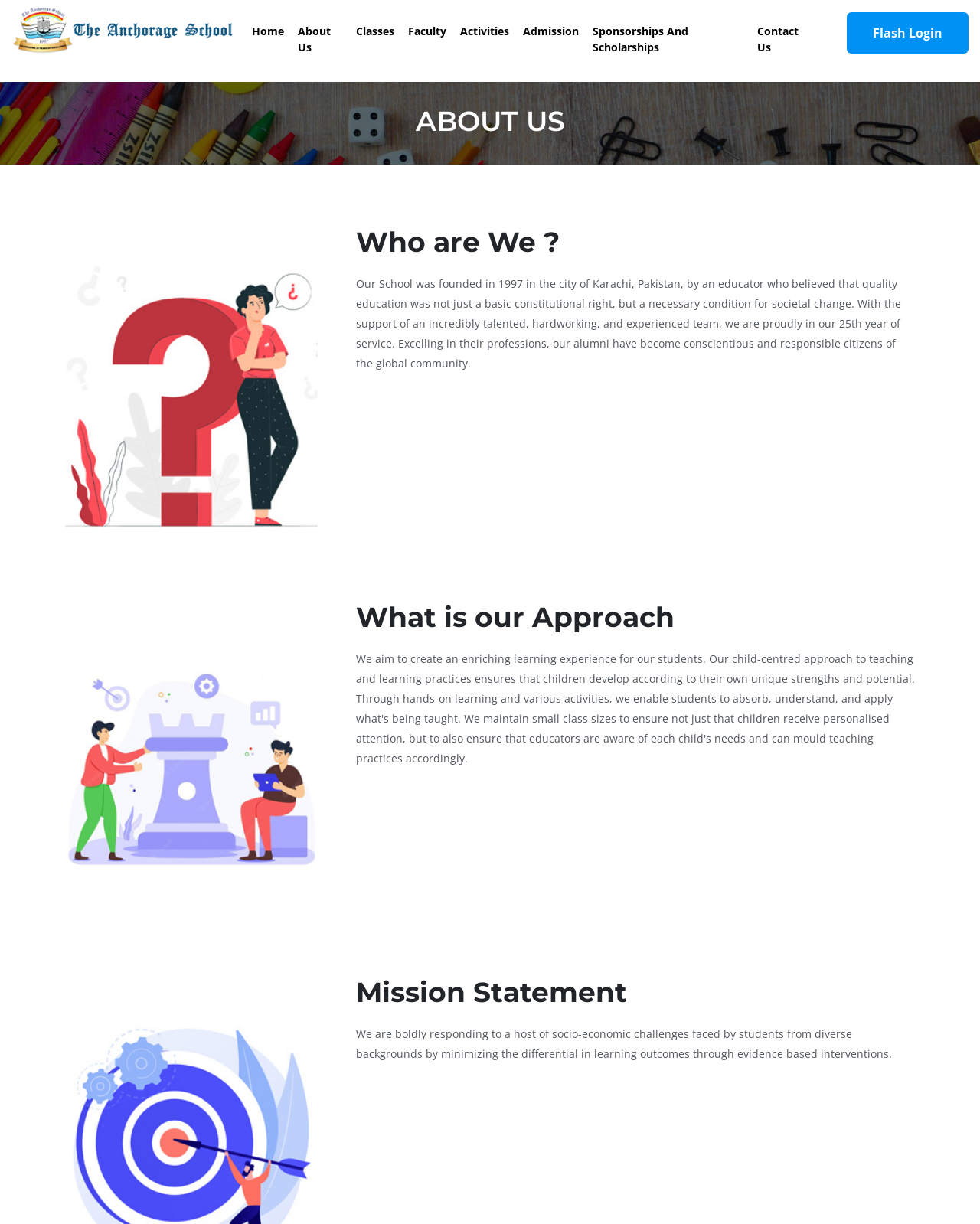Detail the features and information presented on the webpage.

The webpage is about the "About Us" section of The Anchorage School. At the top, there is a navigation menu with 9 links: "Home", "About Us", "Classes", "Faculty", "Activities", "Admission", "Sponsorships And Scholarships", "Contact Us", and "Flash Login" aligned horizontally from left to right.

Below the navigation menu, there is a large heading "ABOUT US" spanning almost the entire width of the page. Underneath the heading, there is an image on the left side, taking up about a quarter of the page's width. To the right of the image, there is a heading "Who are We?" followed by a paragraph of text describing the school's history and mission.

Below the paragraph, there is another image on the left side, similar in size to the first one. To the right of the second image, there is a heading "What is our Approach" followed by a gap, and then another heading "Mission Statement" with a paragraph of text describing the school's mission.

Overall, the webpage has a simple and clean layout, with a focus on presenting the school's history, mission, and approach in a clear and concise manner.